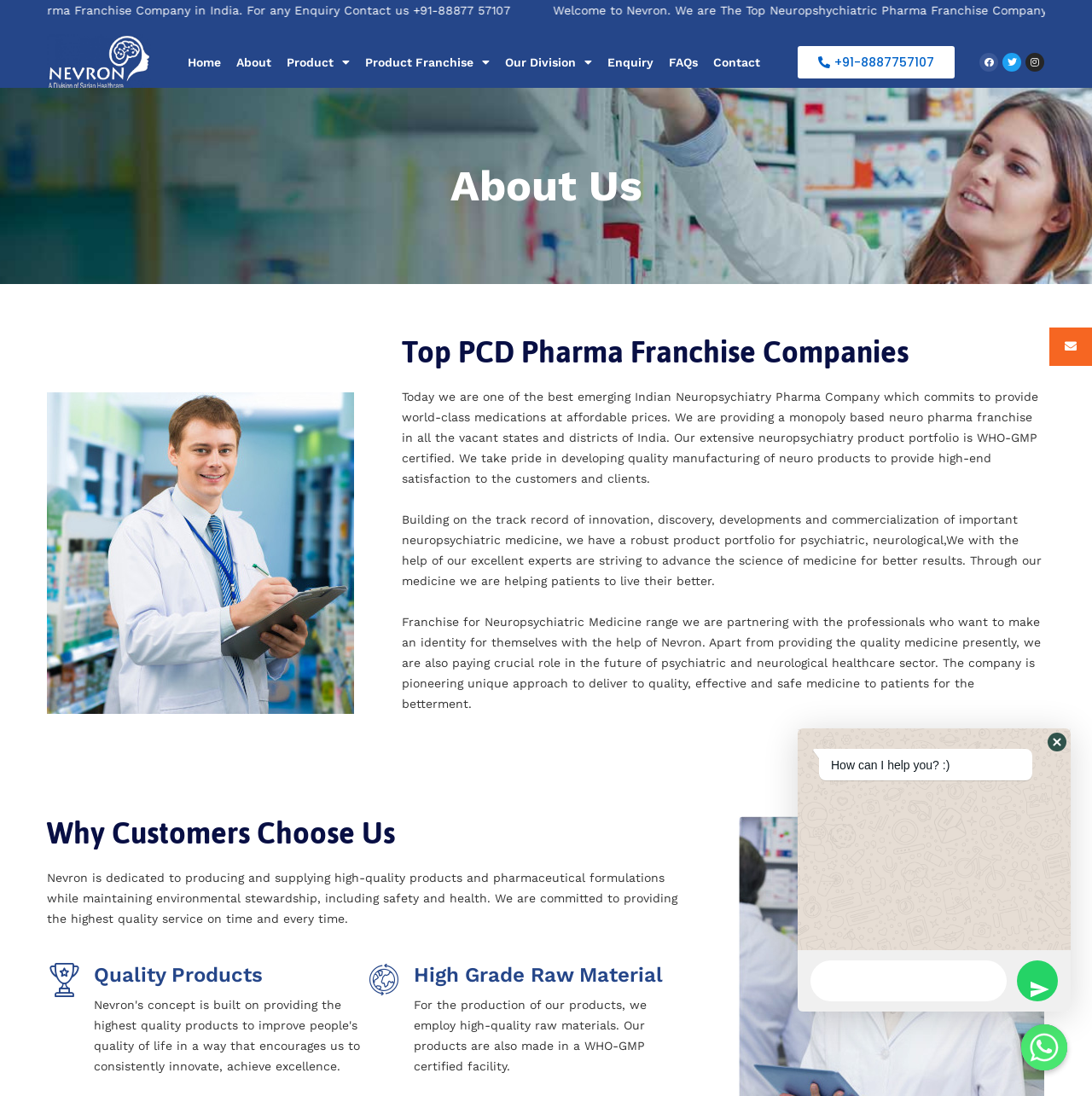Bounding box coordinates should be in the format (top-left x, top-left y, bottom-right x, bottom-right y) and all values should be floating point numbers between 0 and 1. Determine the bounding box coordinate for the UI element described as: alt="Top Neuro PCD company"

[0.043, 0.031, 0.138, 0.082]